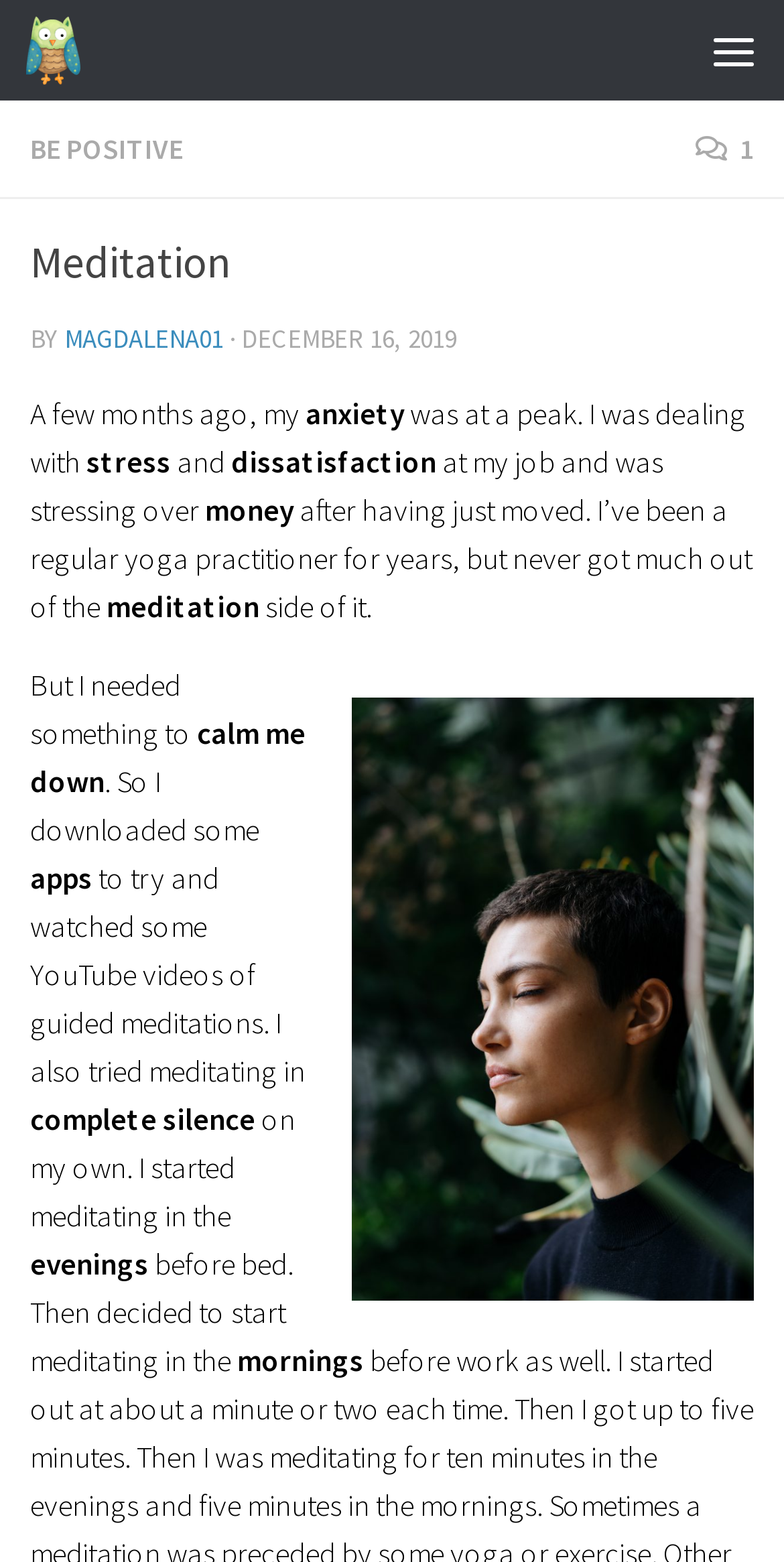What time of day did the author start meditating?
Using the image, provide a concise answer in one word or a short phrase.

Evenings and mornings